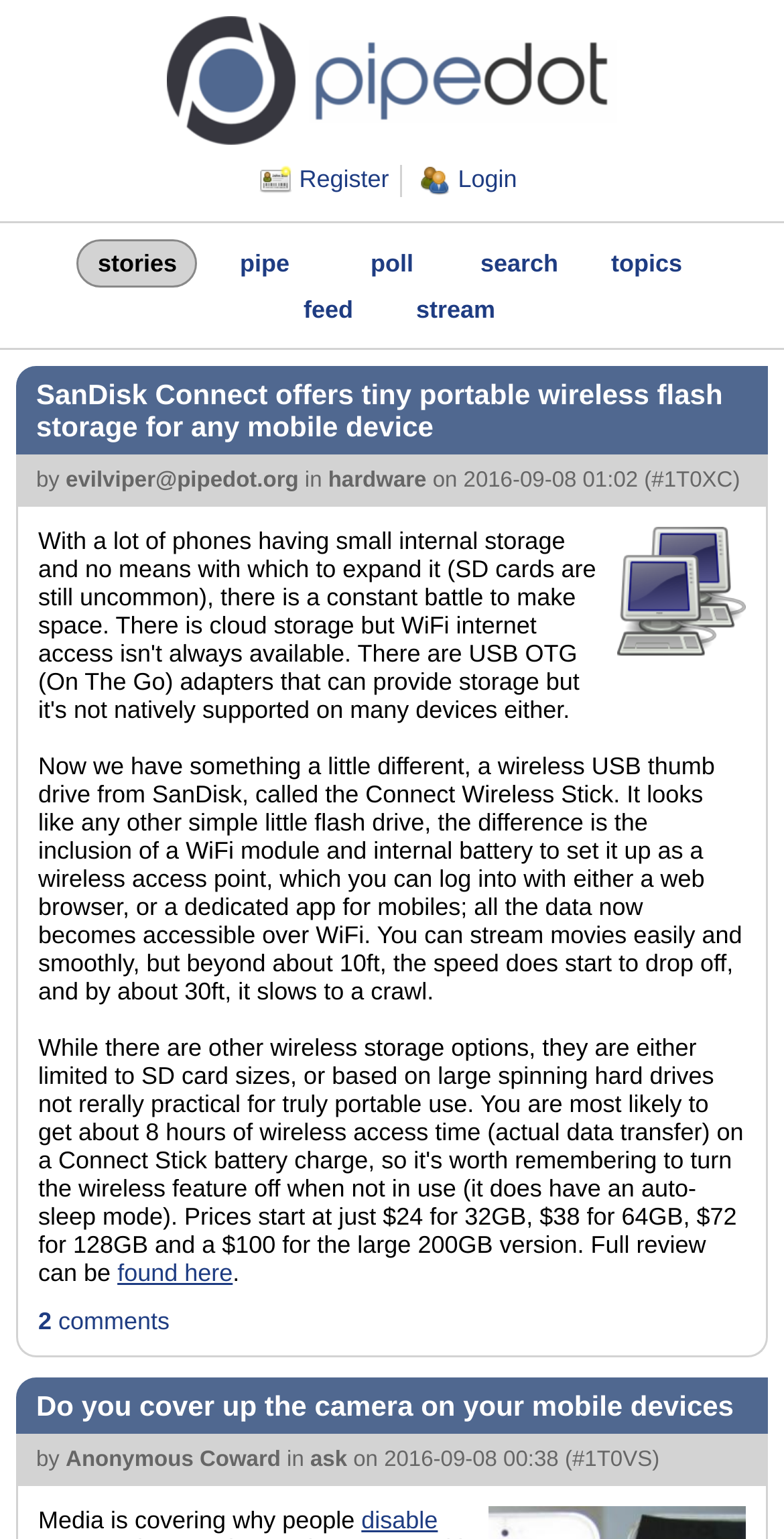Locate the bounding box of the user interface element based on this description: "2016-09-08 01:02".

[0.591, 0.304, 0.814, 0.32]